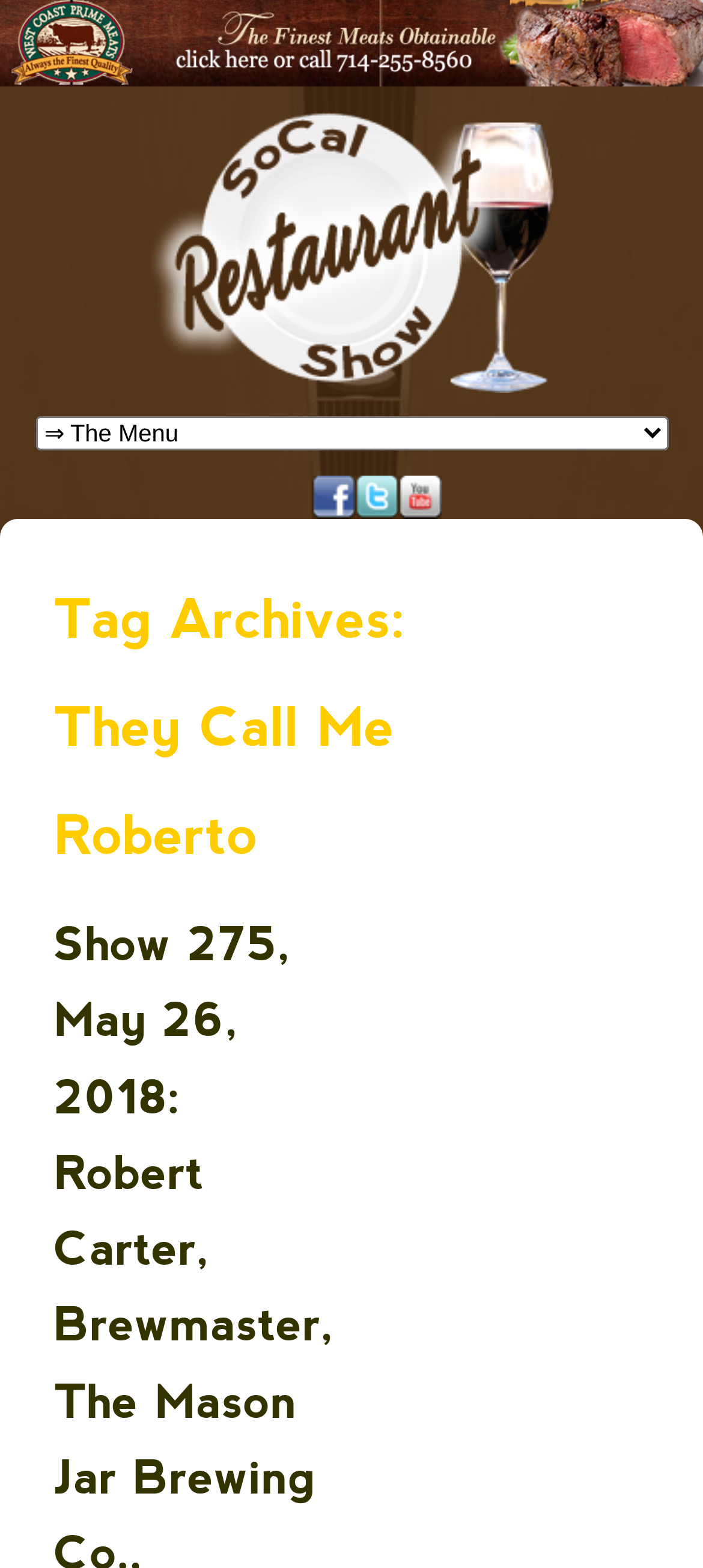Can you find the bounding box coordinates for the element that needs to be clicked to execute this instruction: "View Tag Archives: They Call Me Roberto"? The coordinates should be given as four float numbers between 0 and 1, i.e., [left, top, right, bottom].

[0.077, 0.359, 0.662, 0.566]